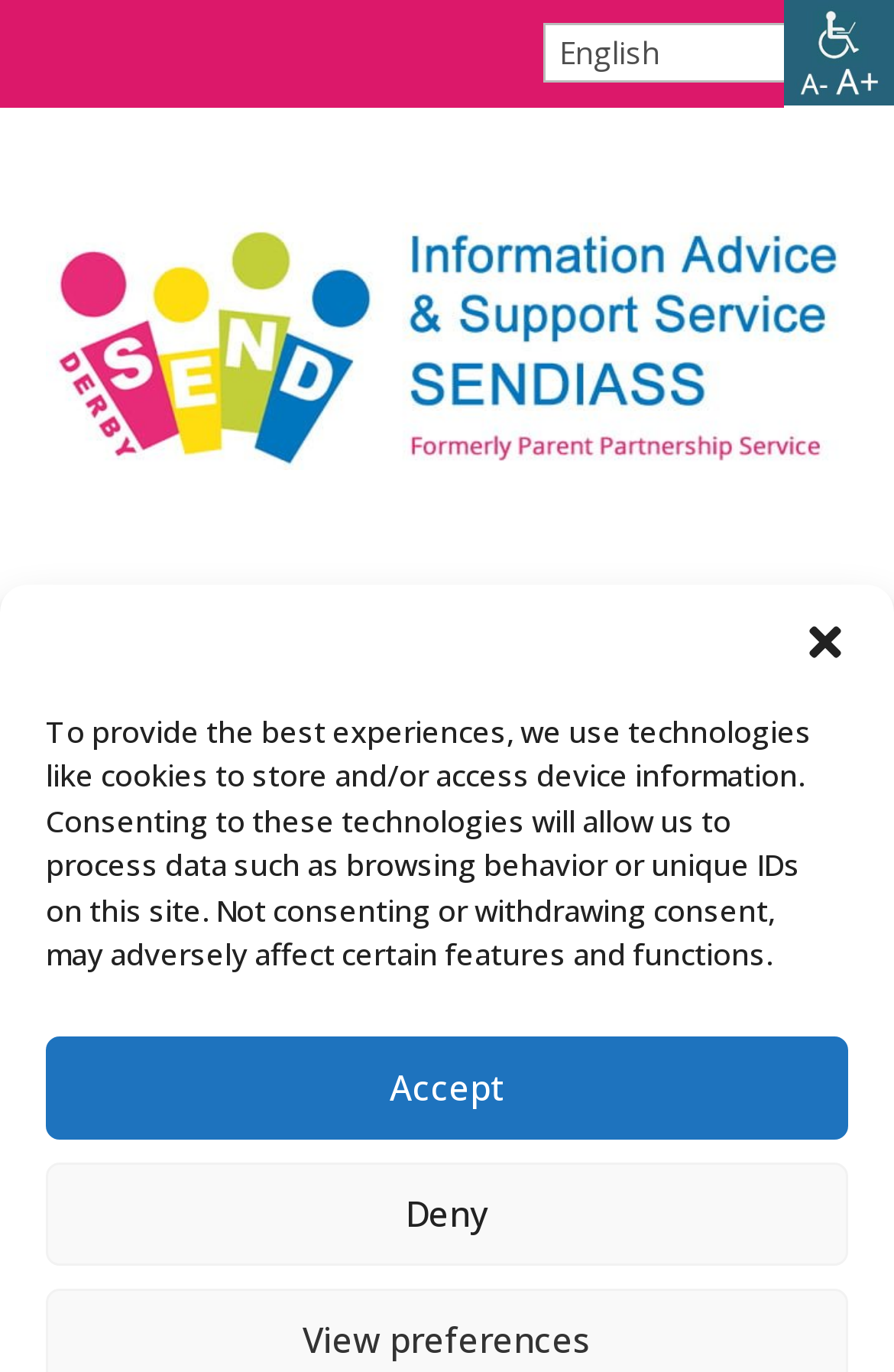Please provide the main heading of the webpage content.

Disabled children’s social care law in England to be reviewed